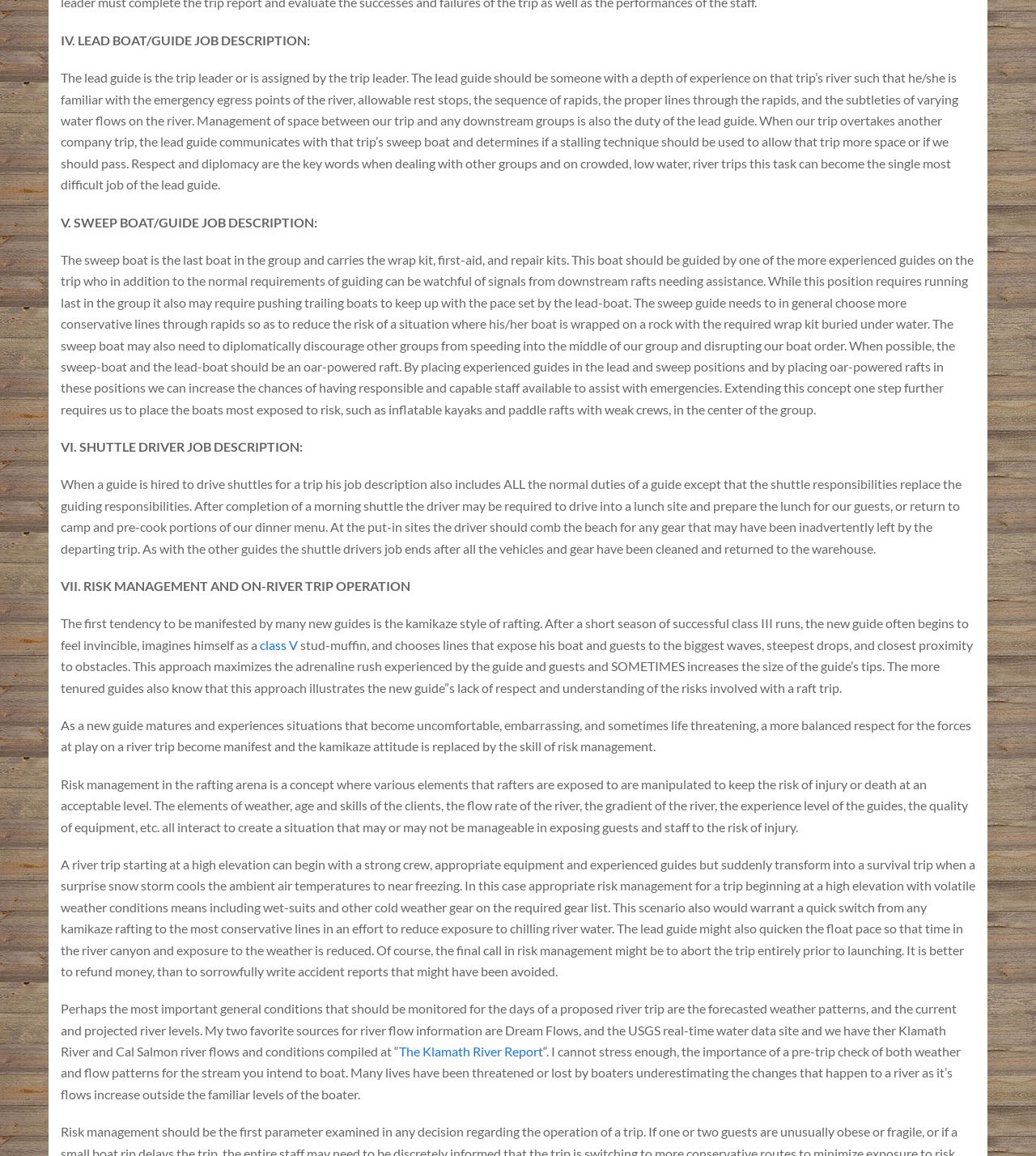Use a single word or phrase to answer this question: 
What is the role of the lead guide?

Trip leader